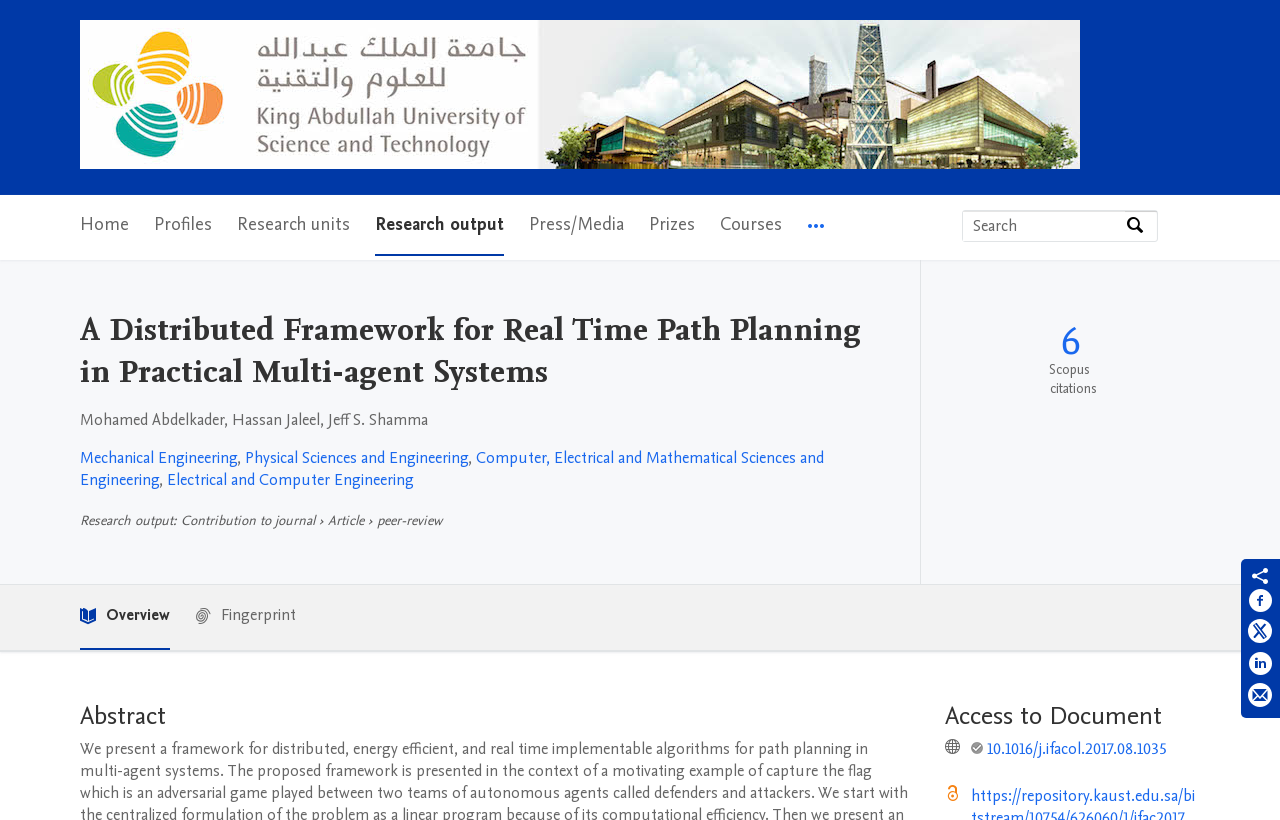Provide the bounding box coordinates of the HTML element this sentence describes: "How It Works". The bounding box coordinates consist of four float numbers between 0 and 1, i.e., [left, top, right, bottom].

None